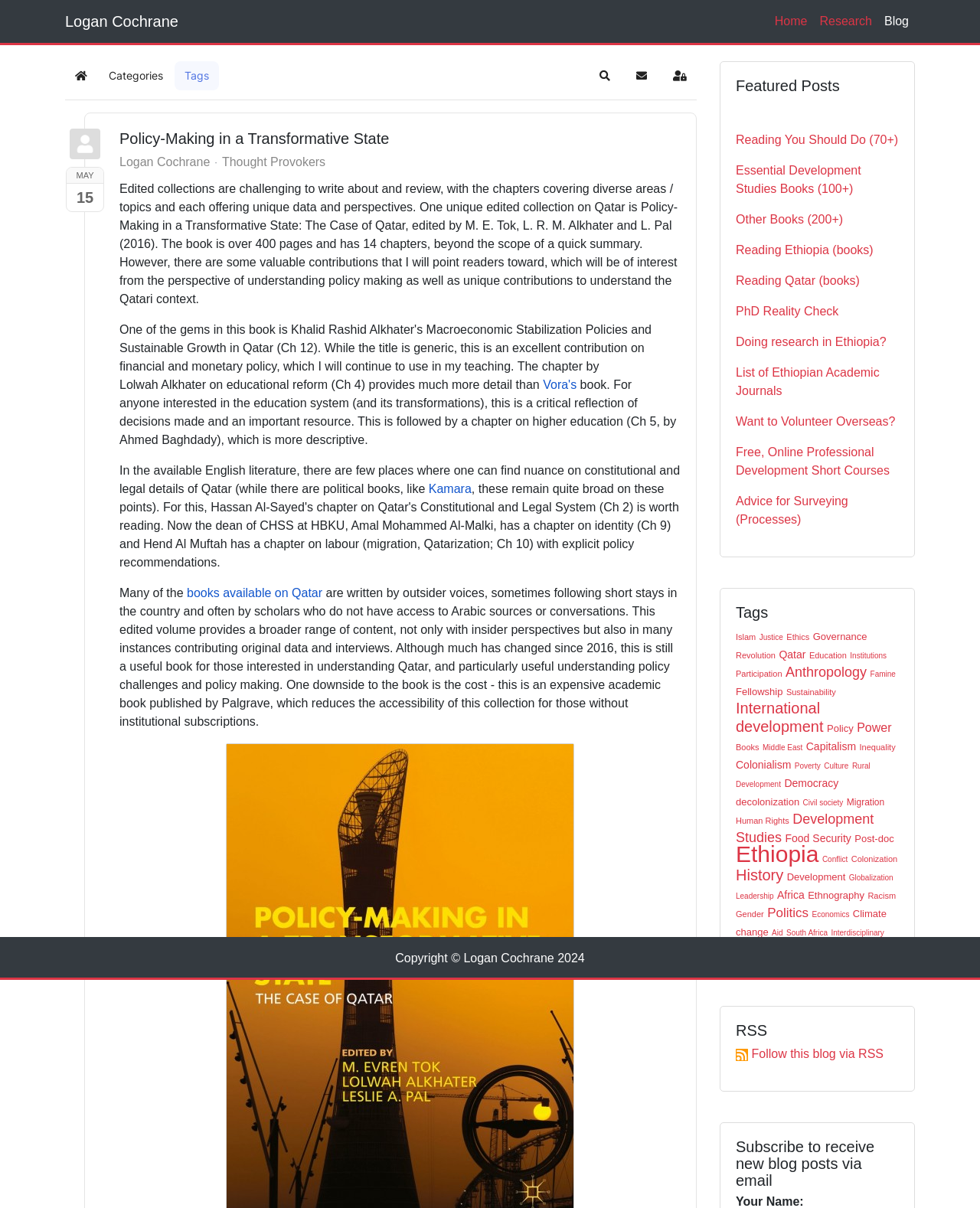Can you find the bounding box coordinates for the element that needs to be clicked to execute this instruction: "Read the post 'Policy-Making in a Transformative State'"? The coordinates should be given as four float numbers between 0 and 1, i.e., [left, top, right, bottom].

[0.122, 0.106, 0.695, 0.123]